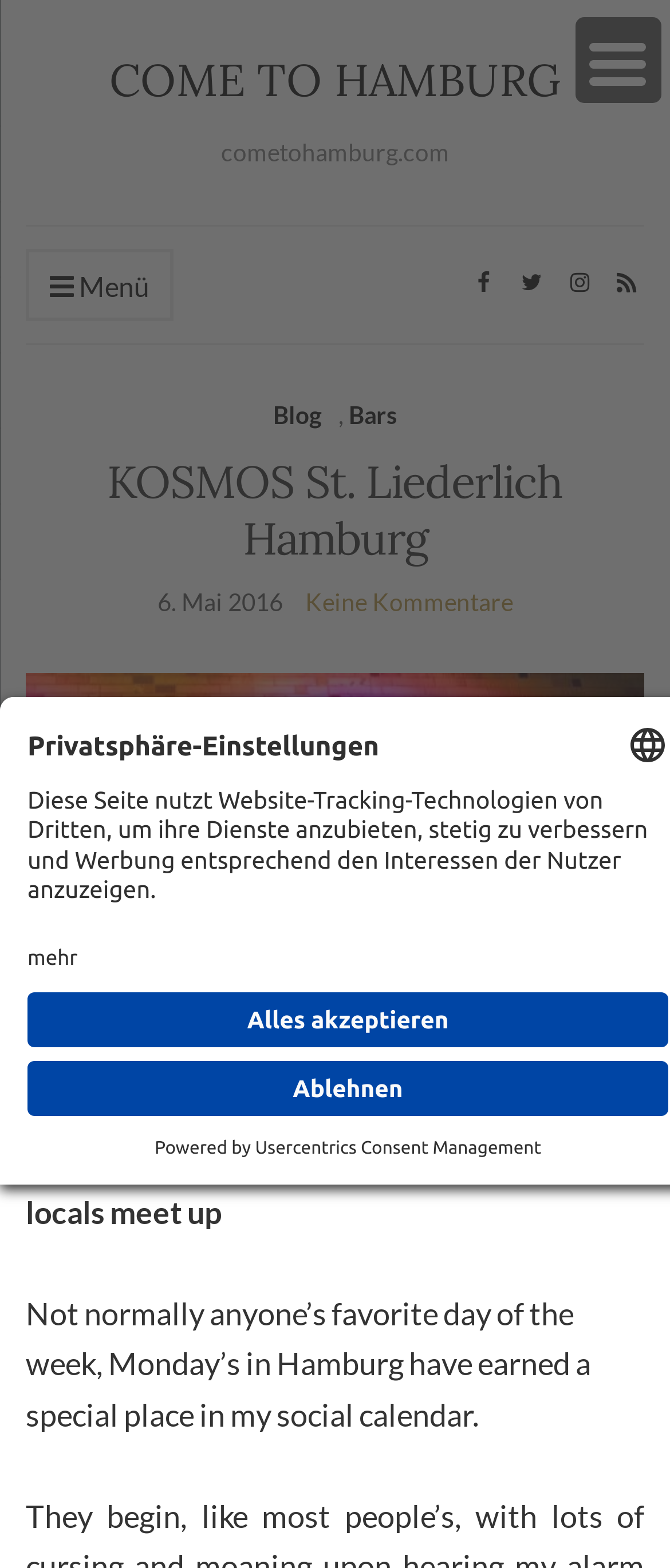What is the name of the location?
Provide a detailed and extensive answer to the question.

I found the answer by looking at the heading element with the text 'KOSMOS St. Liederlich Hamburg' which is likely to be the name of the location.